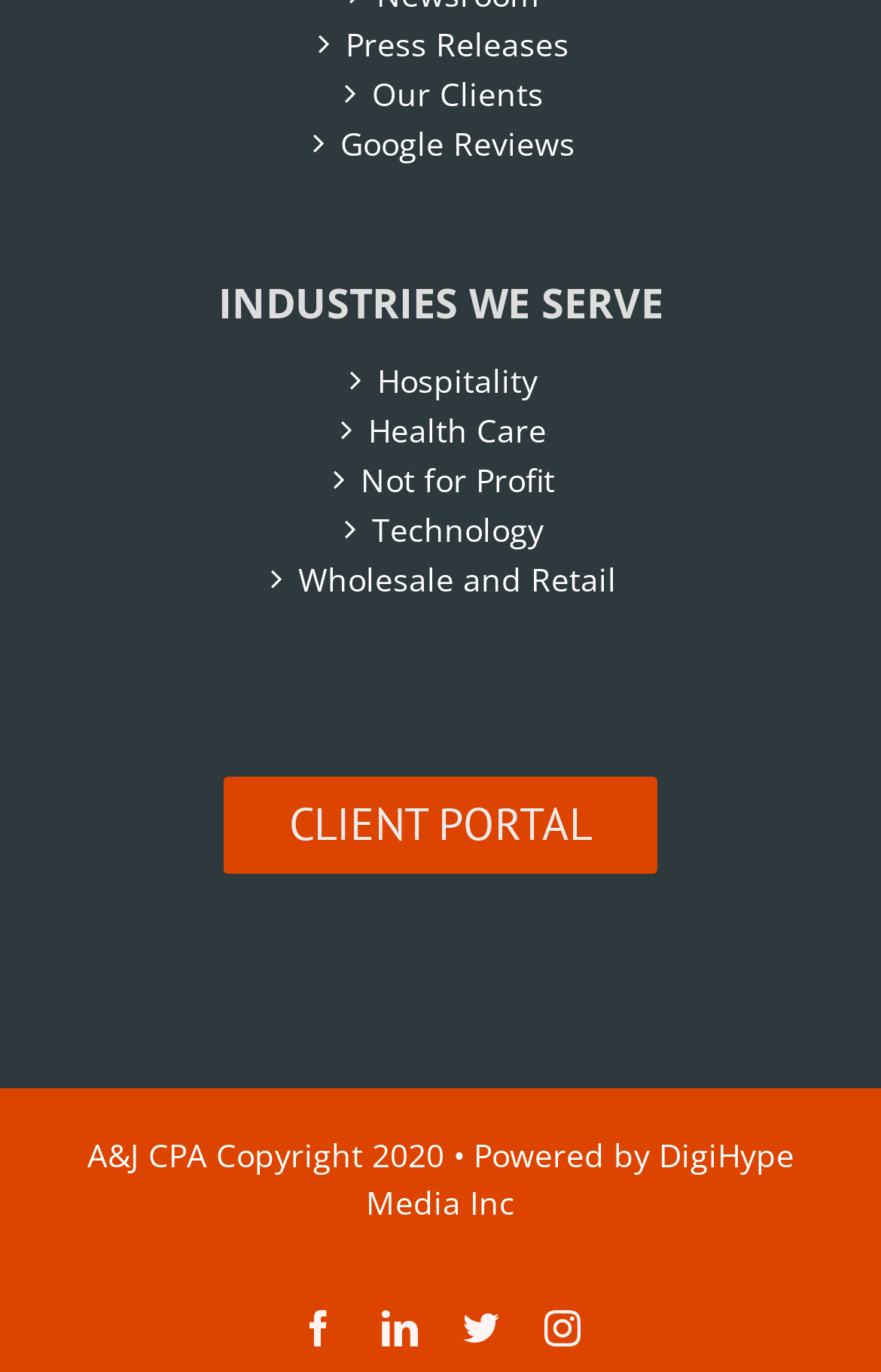Provide the bounding box coordinates for the UI element described in this sentence: "Not for Profit". The coordinates should be four float values between 0 and 1, i.e., [left, top, right, bottom].

[0.115, 0.332, 0.923, 0.366]